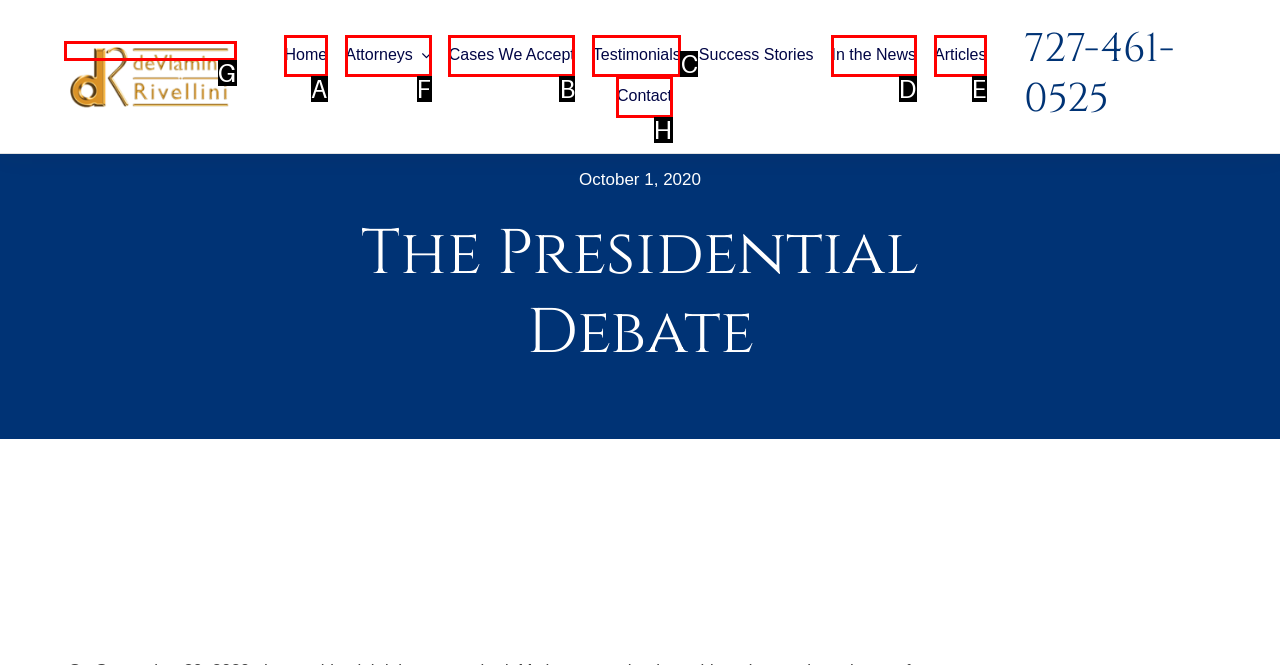Choose the HTML element to click for this instruction: click the Attorneys link Answer with the letter of the correct choice from the given options.

F